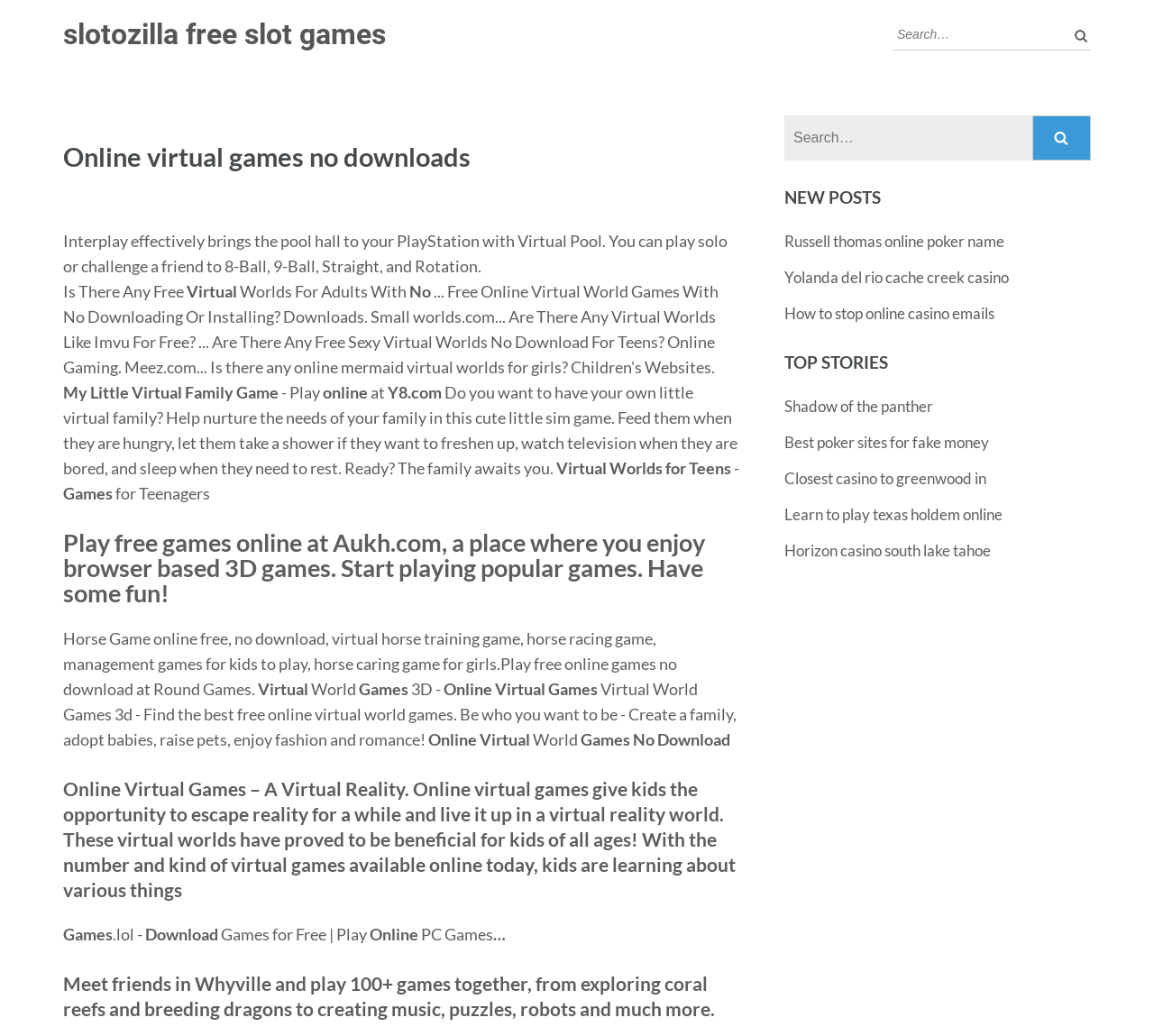What is the purpose of the search bar?
Please provide a single word or phrase as your answer based on the image.

To search games